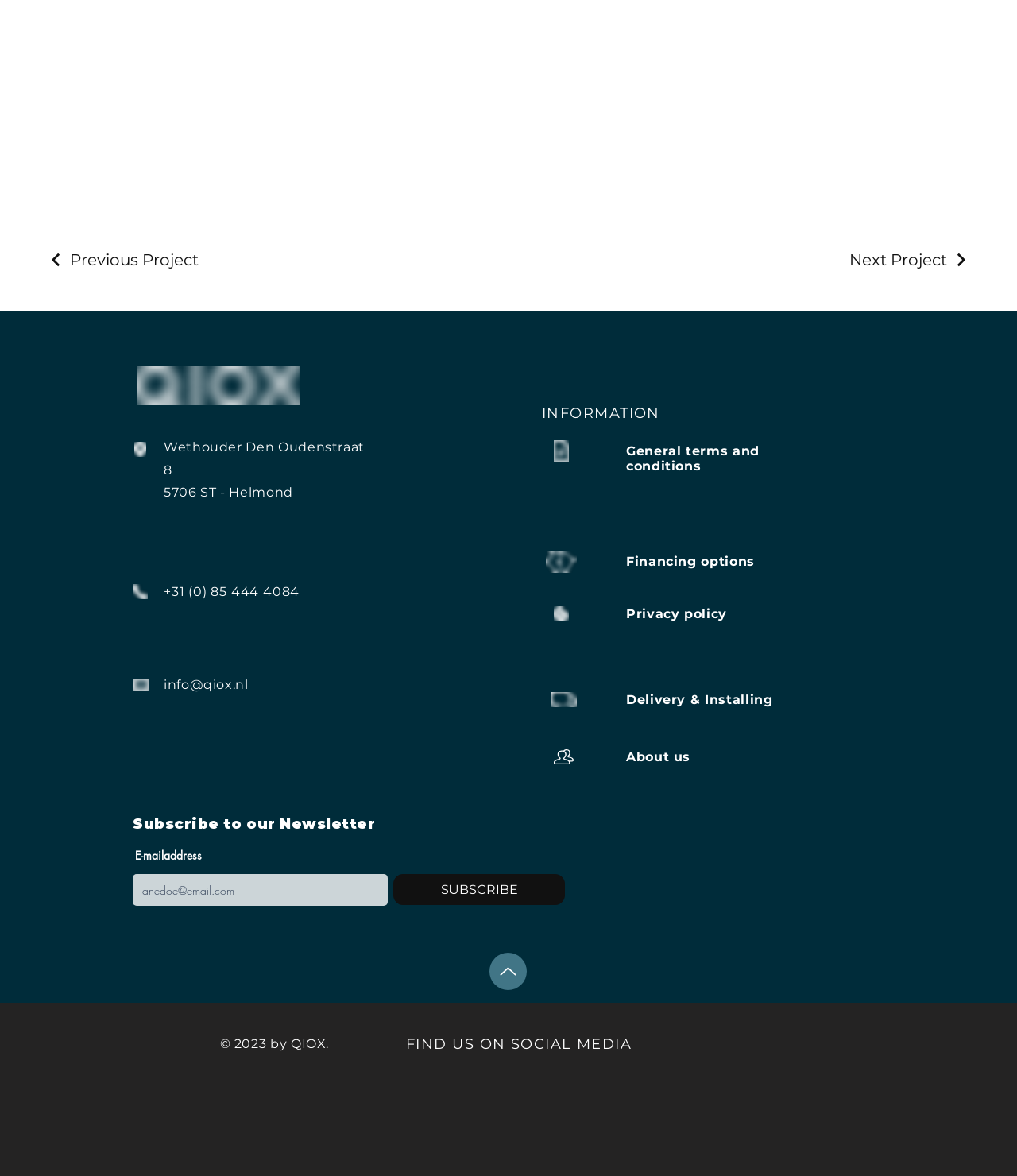Identify the bounding box coordinates for the element you need to click to achieve the following task: "Search for something". The coordinates must be four float values ranging from 0 to 1, formatted as [left, top, right, bottom].

None